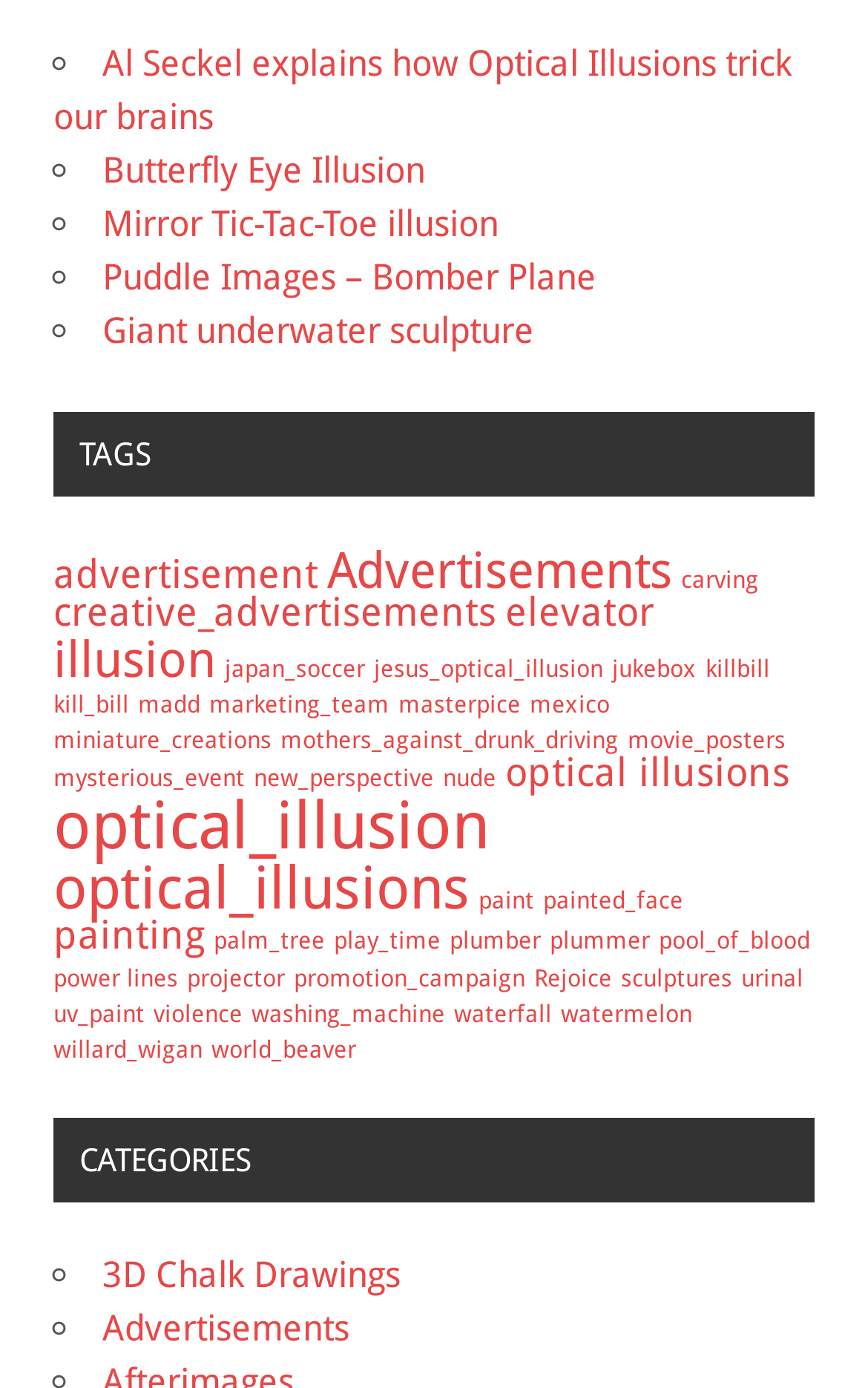Please locate the bounding box coordinates of the region I need to click to follow this instruction: "Check the link '3D Chalk Drawings'".

[0.118, 0.903, 0.462, 0.934]